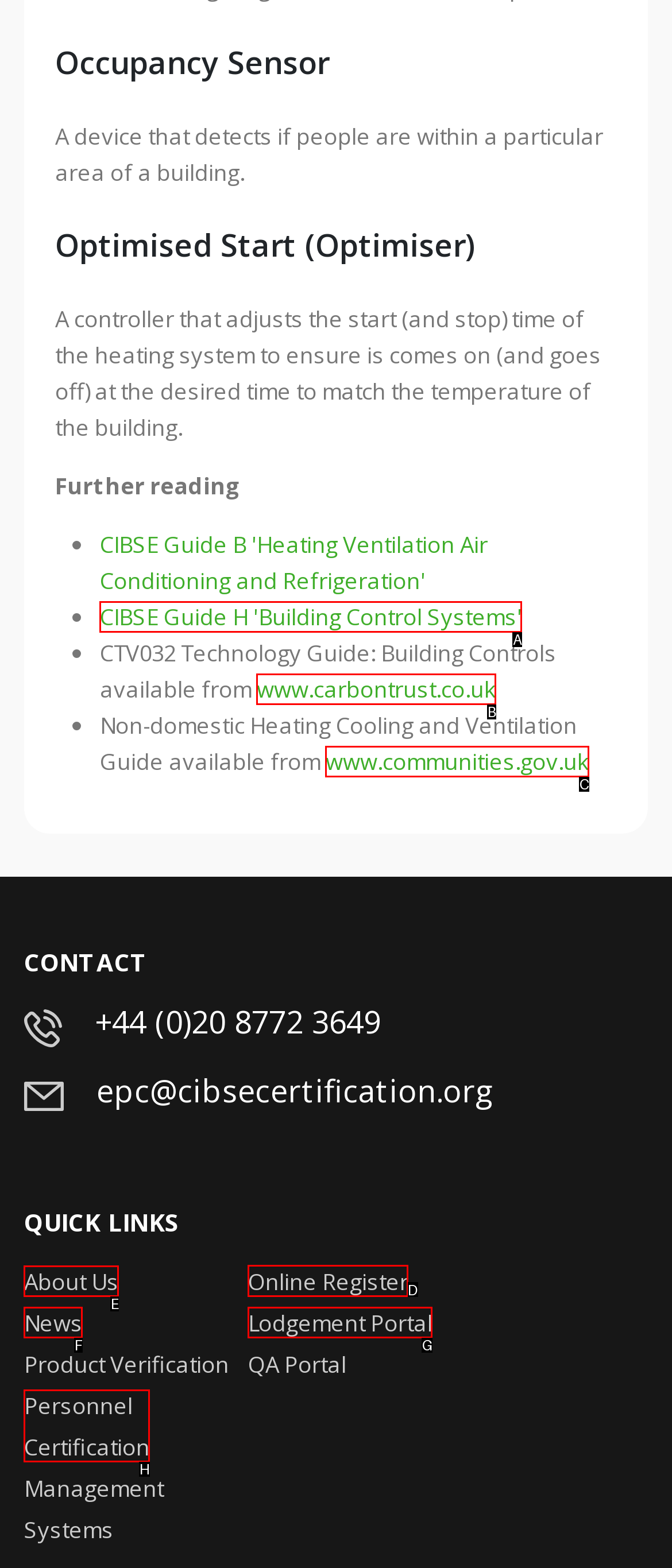Choose the letter of the option that needs to be clicked to perform the task: Click on 'Online Register'. Answer with the letter.

D